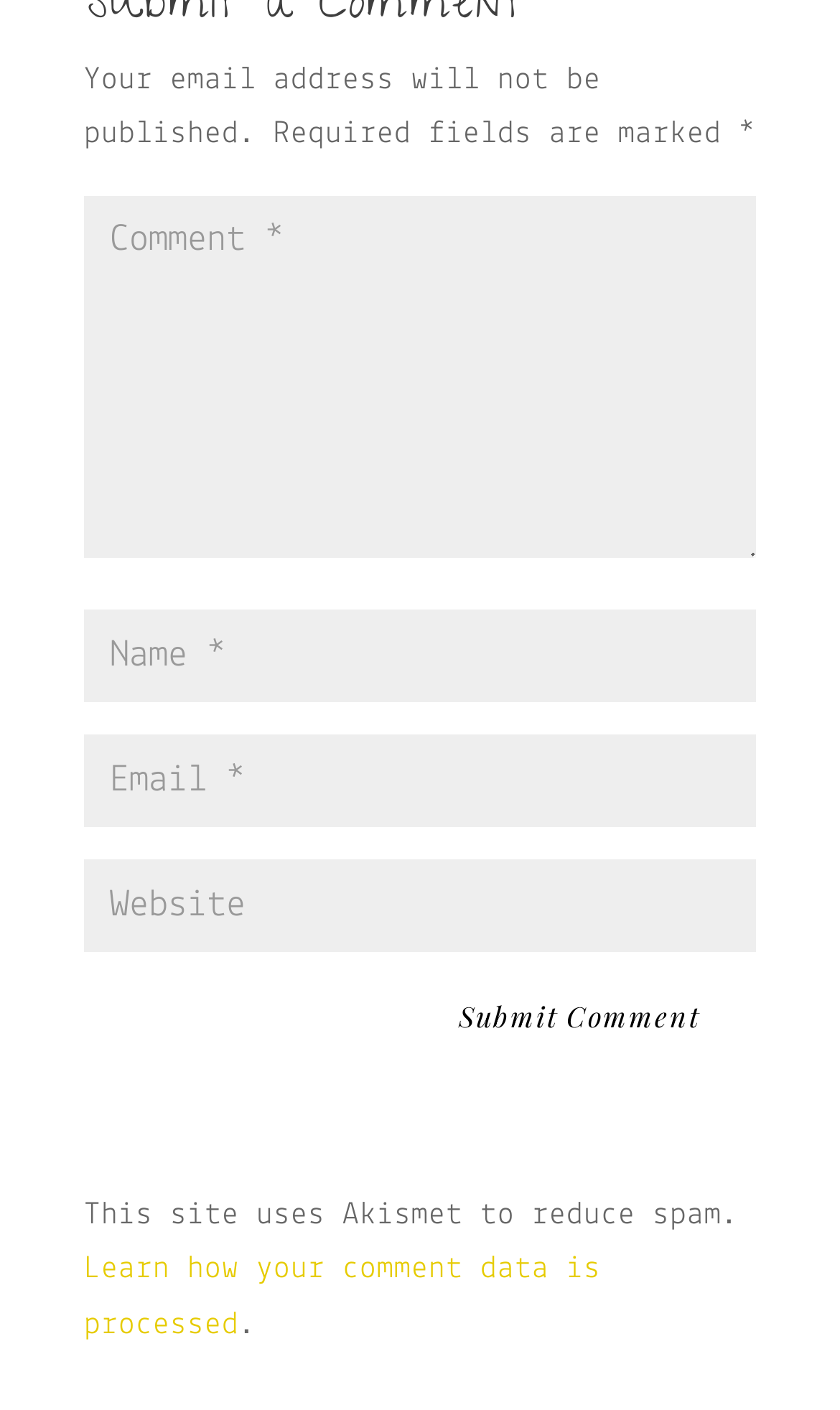What happens to comment data on this site?
Your answer should be a single word or phrase derived from the screenshot.

Processed